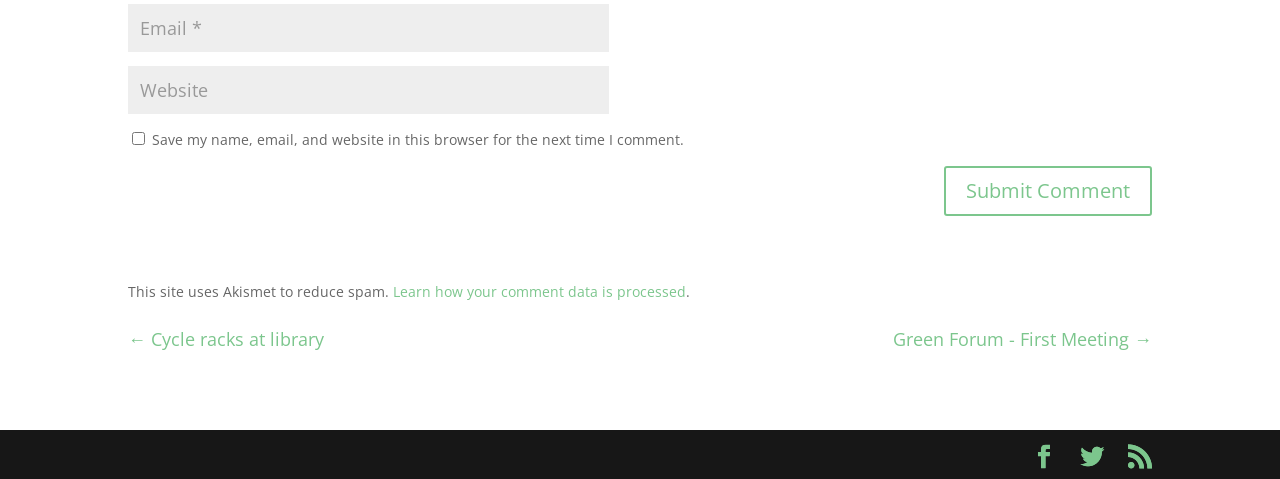Can you pinpoint the bounding box coordinates for the clickable element required for this instruction: "Learn how comment data is processed"? The coordinates should be four float numbers between 0 and 1, i.e., [left, top, right, bottom].

[0.307, 0.588, 0.536, 0.628]